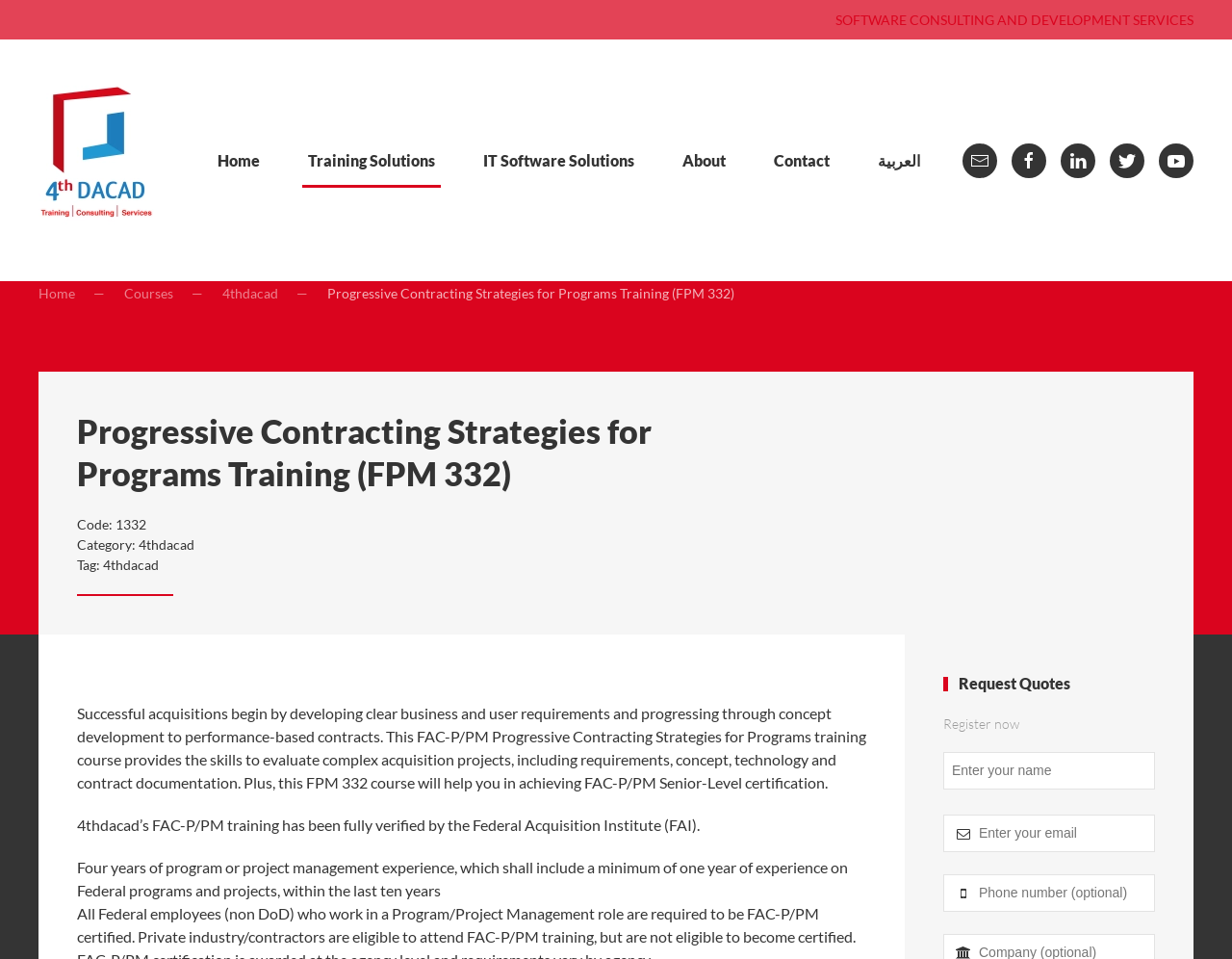What is the purpose of this FAC-P/PM training course? Using the information from the screenshot, answer with a single word or phrase.

Evaluate complex acquisition projects